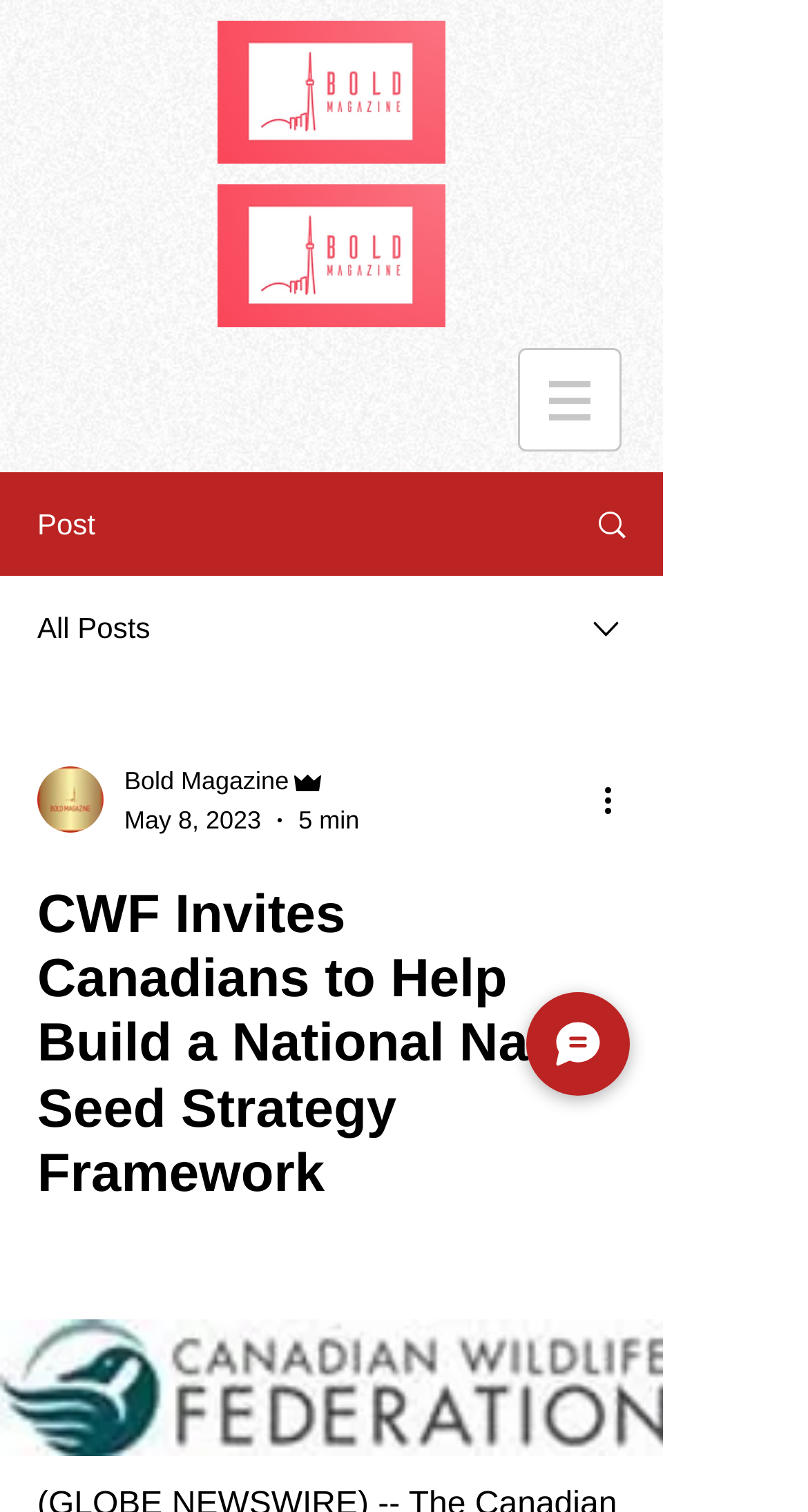What is the logo of the website? Refer to the image and provide a one-word or short phrase answer.

Bold Magazine